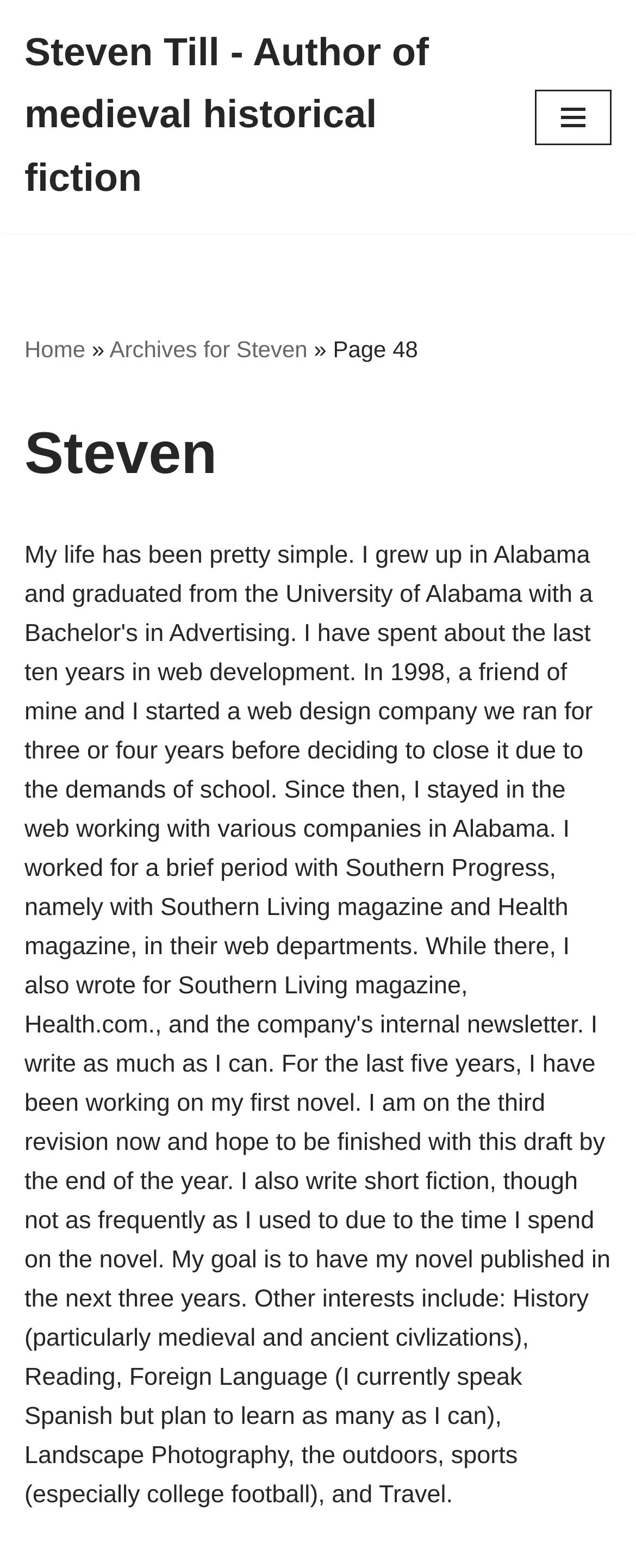Extract the bounding box coordinates of the UI element described by: "Home". The coordinates should include four float numbers ranging from 0 to 1, e.g., [left, top, right, bottom].

[0.038, 0.214, 0.134, 0.231]